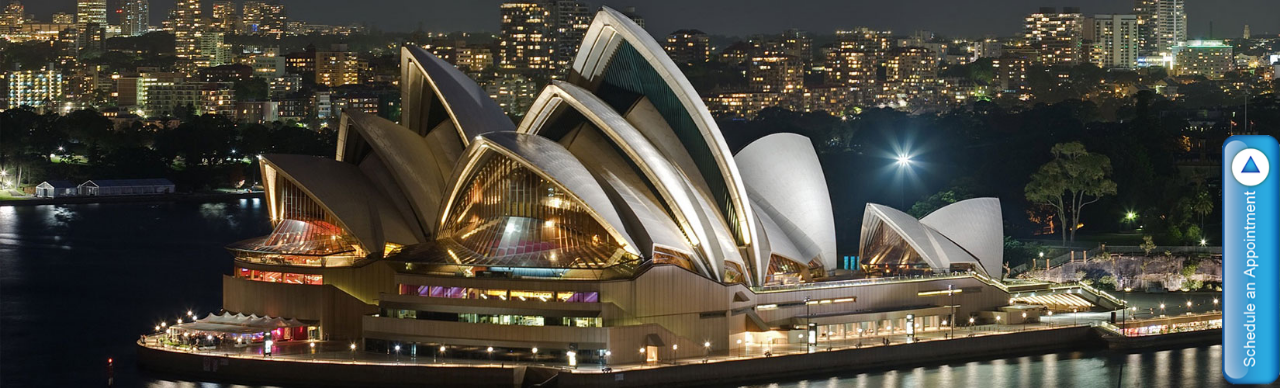What is the possible purpose of the call-to-action button?
Based on the visual content, answer with a single word or a brief phrase.

Schedule an appointment